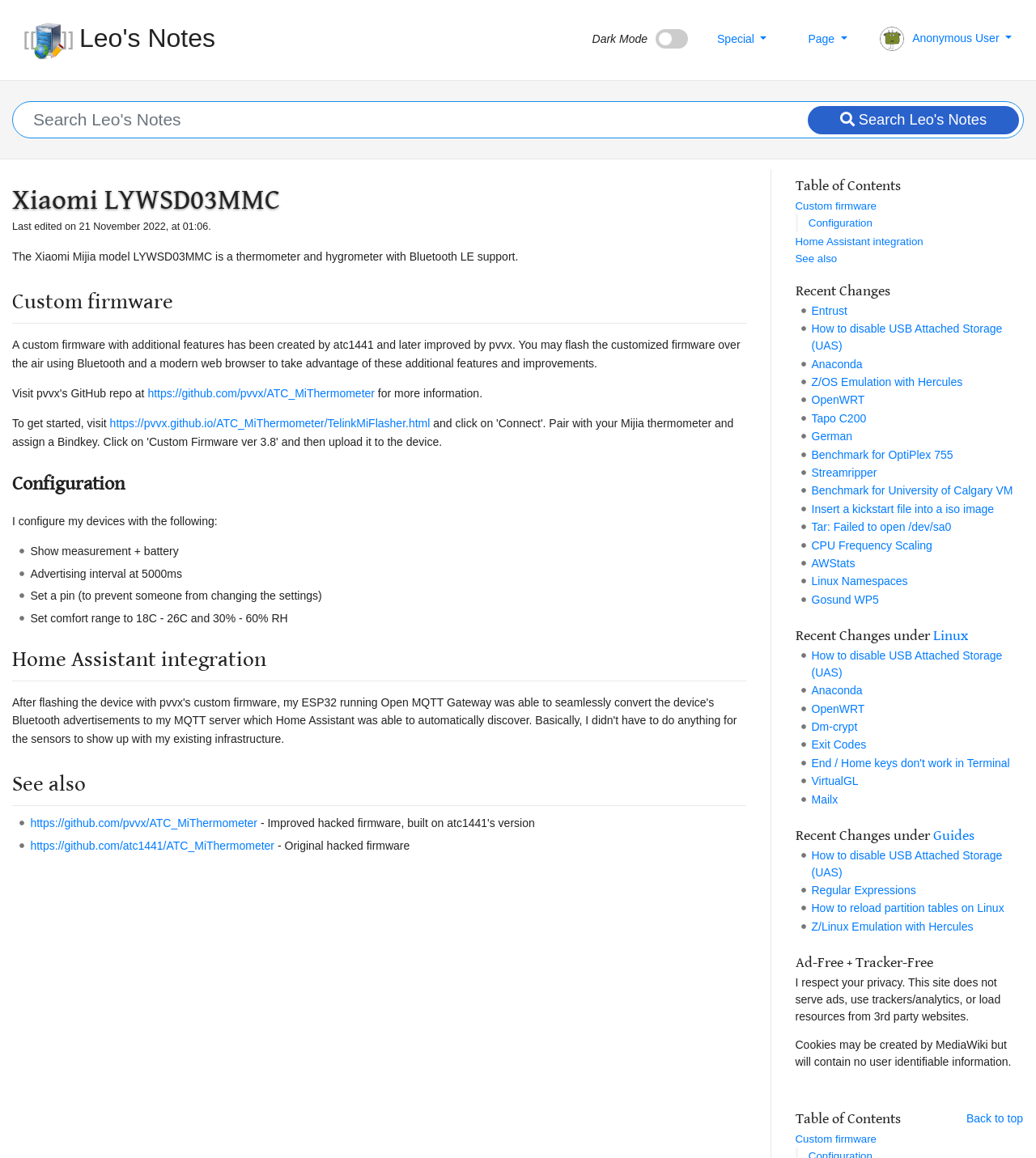Articulate a detailed summary of the webpage's content and design.

This webpage is about the Xiaomi LYWSD03MMC thermometer and hygrometer with Bluetooth LE support. At the top, there is a navigation menu with links to "Leo's Notes", "Page", "Special", and a search bar. Below the navigation menu, there is a heading "Xiaomi LYWSD03MMC" followed by a brief description of the device and its last edited date.

The main content of the page is divided into several sections. The first section is about custom firmware, which provides additional features and improvements. There is a link to the custom firmware's GitHub page and a brief description of how to flash it over the air using Bluetooth and a modern web browser.

The next section is about configuration, where the author shares their device settings, including showing measurements and battery levels, advertising interval, and comfort range. This section is presented in a list format with bullet points.

The following section is about Home Assistant integration, and then there is a "See also" section with links to related GitHub pages.

On the right side of the page, there is a table of contents with links to different sections of the page, including "Custom firmware", "Configuration", "Home Assistant integration", and "See also". Below the table of contents, there is a "Recent Changes" section with a list of links to various topics, including Entrust, How to disable USB Attached Storage (UAS), Anaconda, and more.

Overall, the webpage provides detailed information about the Xiaomi LYWSD03MMC device, its custom firmware, and its integration with Home Assistant, as well as a list of recent changes to the page.